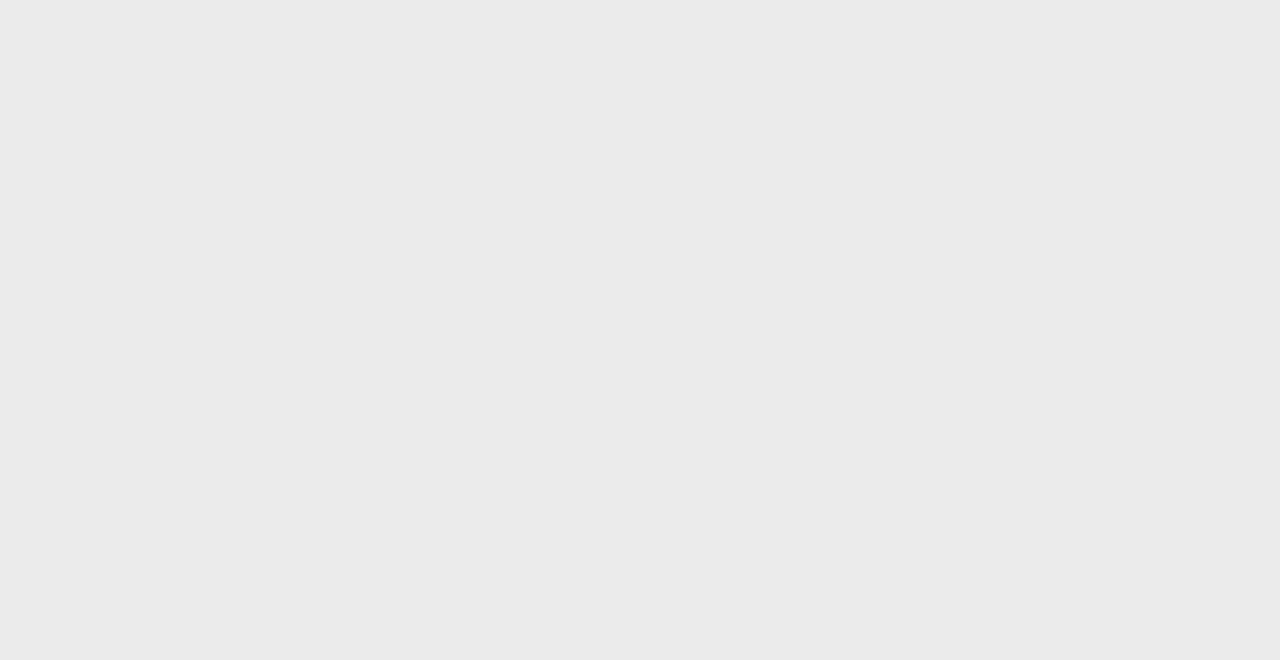What is the common theme among the article headings?
Please provide a comprehensive answer based on the information in the image.

All the article headings start with a number, such as '10 Signs', '10 Reasons', '10 Non-peaceful', etc., which suggests that the common theme among the article headings is that they are all lists.